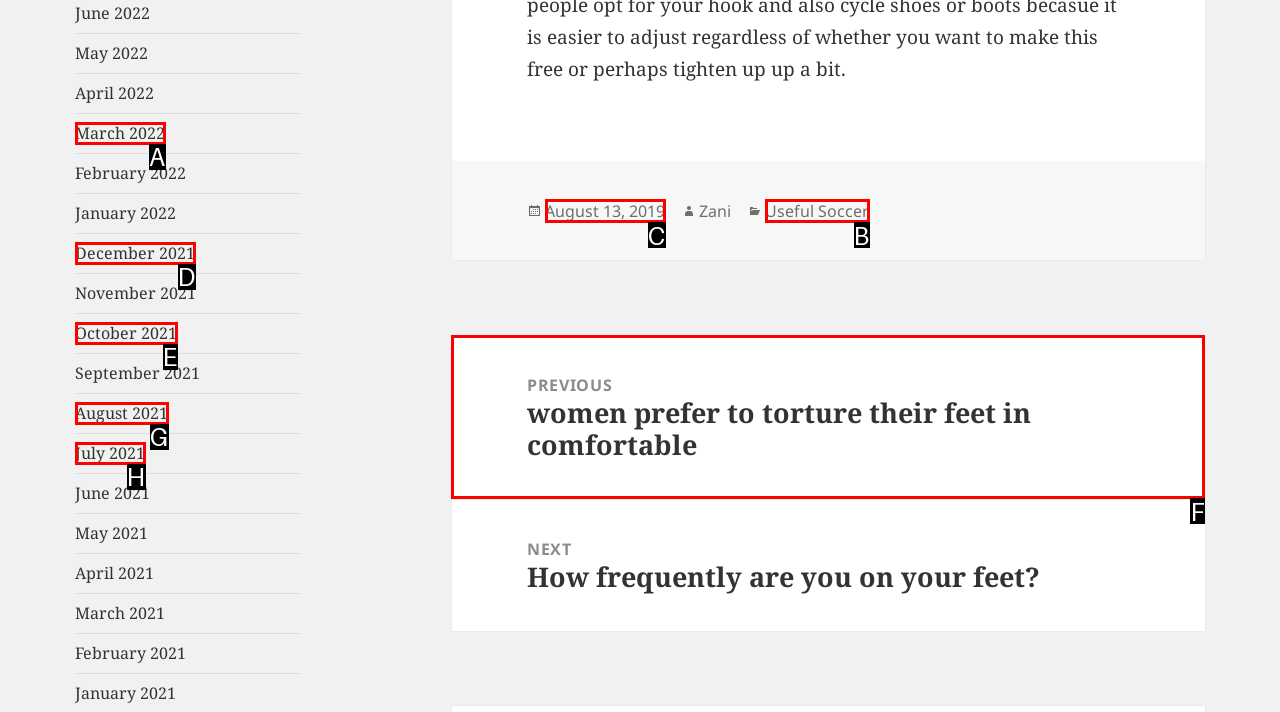Which choice should you pick to execute the task: View posts in Useful Soccer category
Respond with the letter associated with the correct option only.

B